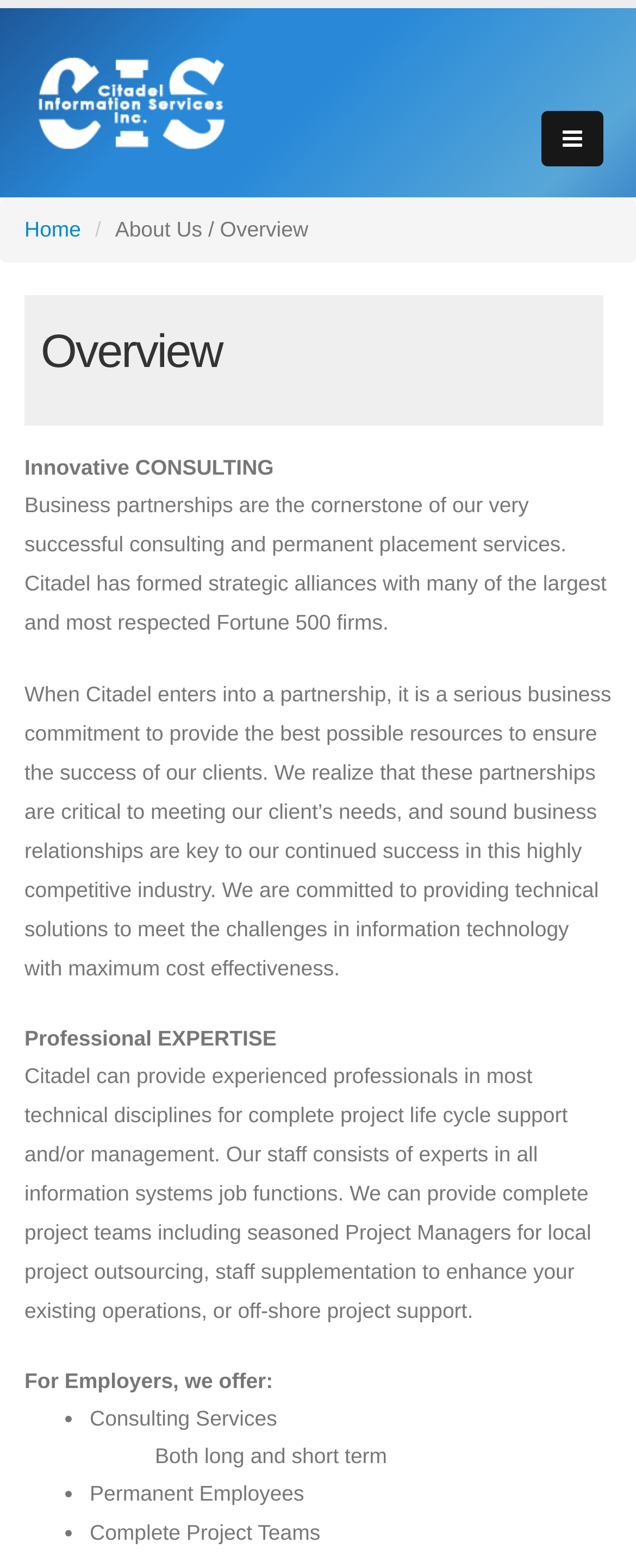What type of professionals can Citadel provide?
Give a detailed and exhaustive answer to the question.

The webpage mentions that Citadel can provide 'experienced professionals in most technical disciplines for complete project life cycle support and/or management', which suggests that they can provide experienced IT professionals.